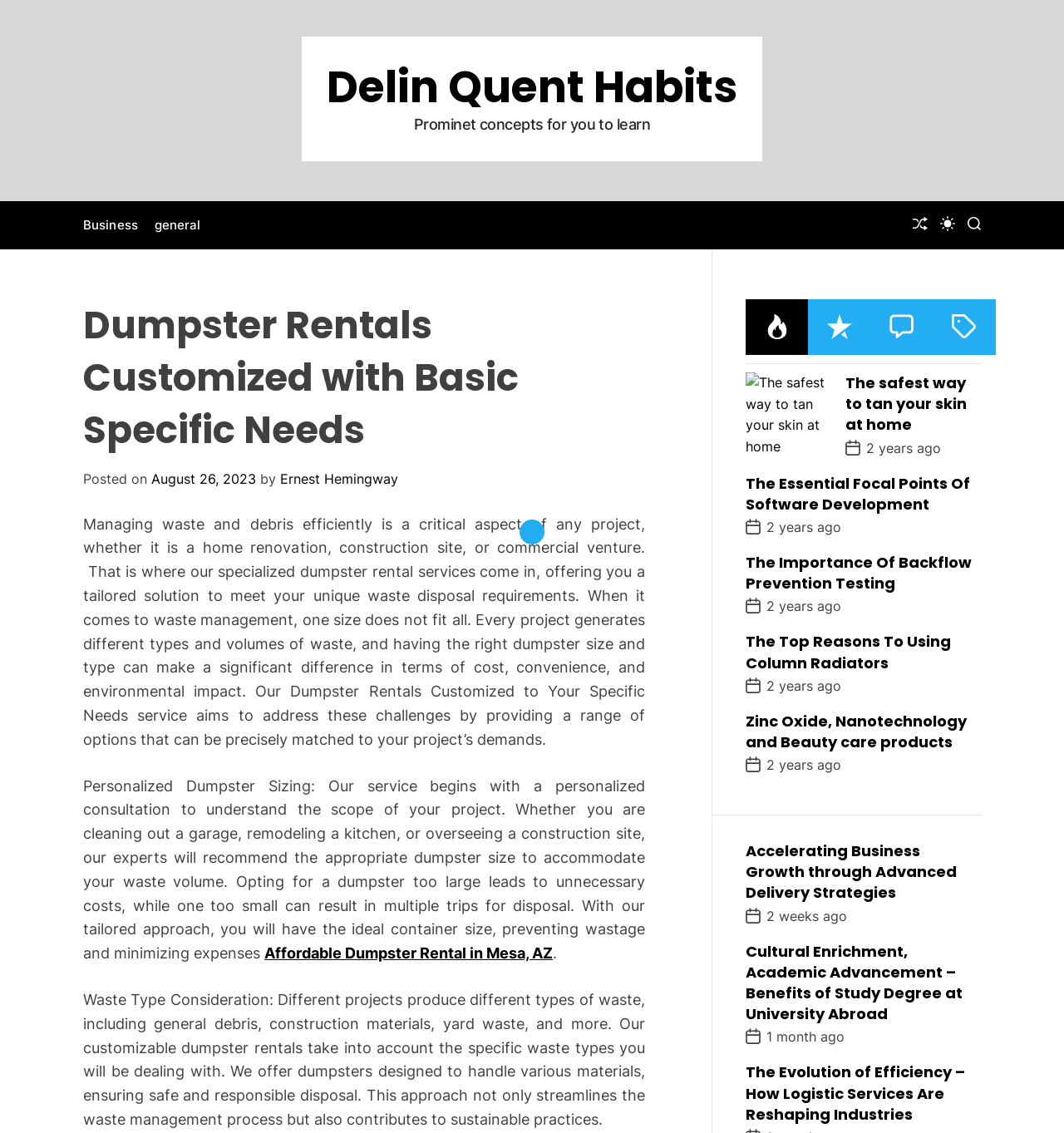Pinpoint the bounding box coordinates of the area that should be clicked to complete the following instruction: "Shuffle the content". The coordinates must be given as four float numbers between 0 and 1, i.e., [left, top, right, bottom].

[0.858, 0.19, 0.872, 0.207]